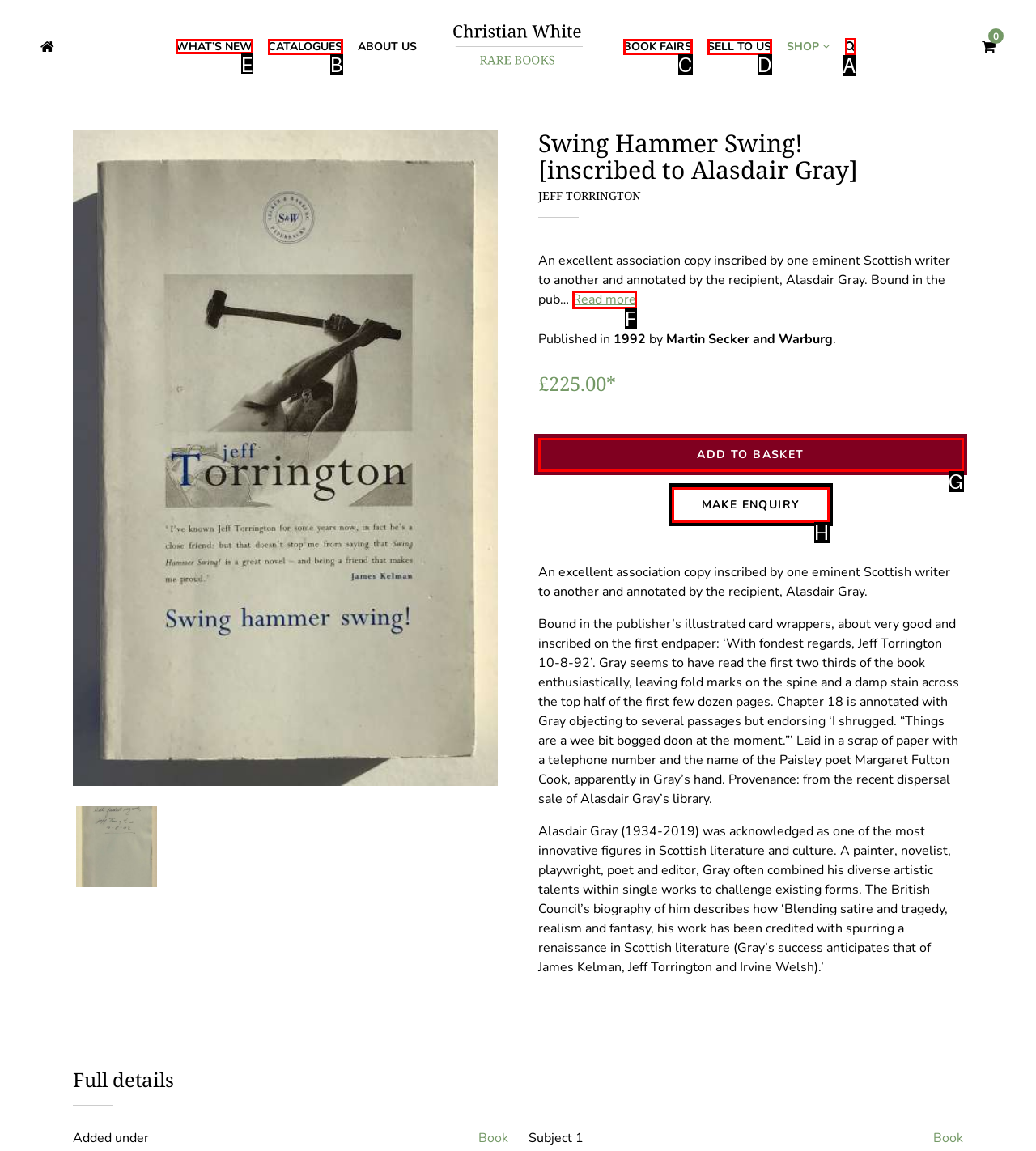Choose the HTML element that needs to be clicked for the given task: Visit the link to purchase a ticket for the finals Respond by giving the letter of the chosen option.

None